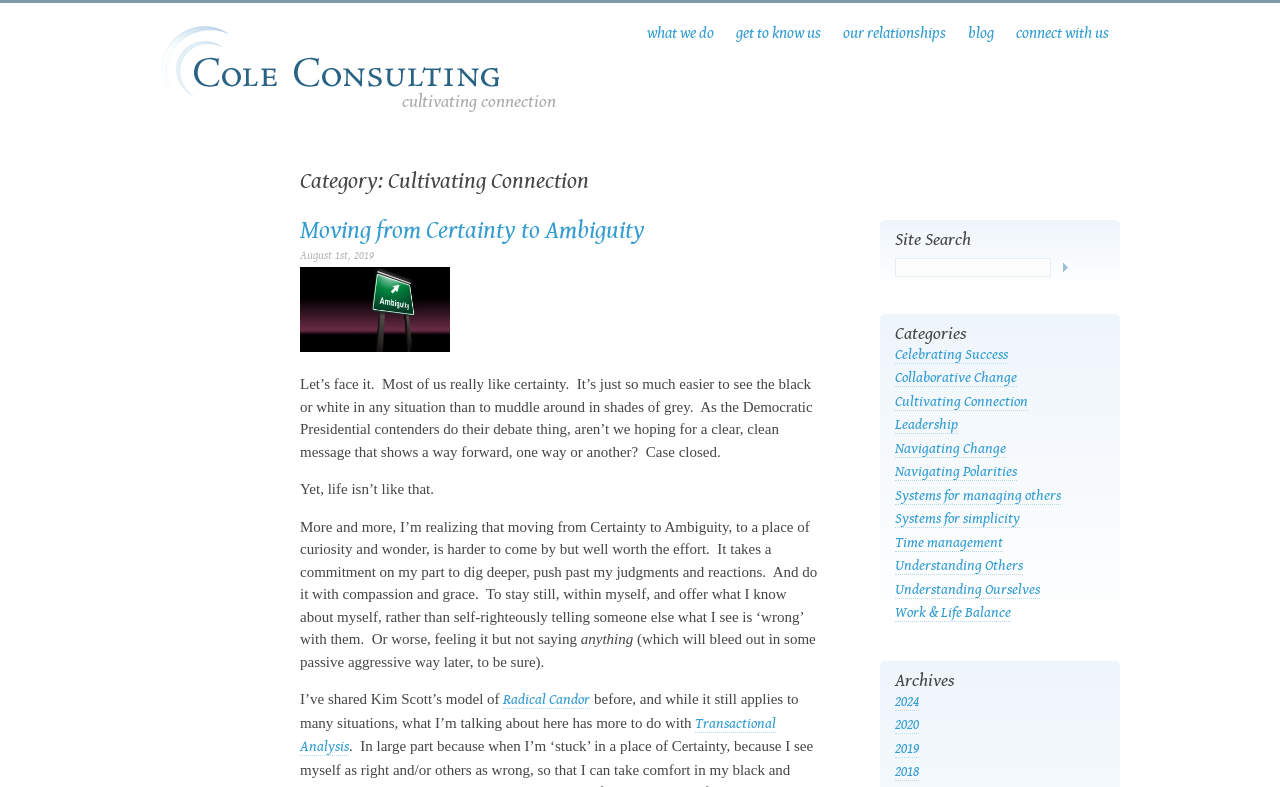Determine the bounding box coordinates of the clickable area required to perform the following instruction: "view the archives for 2019". The coordinates should be represented as four float numbers between 0 and 1: [left, top, right, bottom].

[0.699, 0.94, 0.718, 0.963]